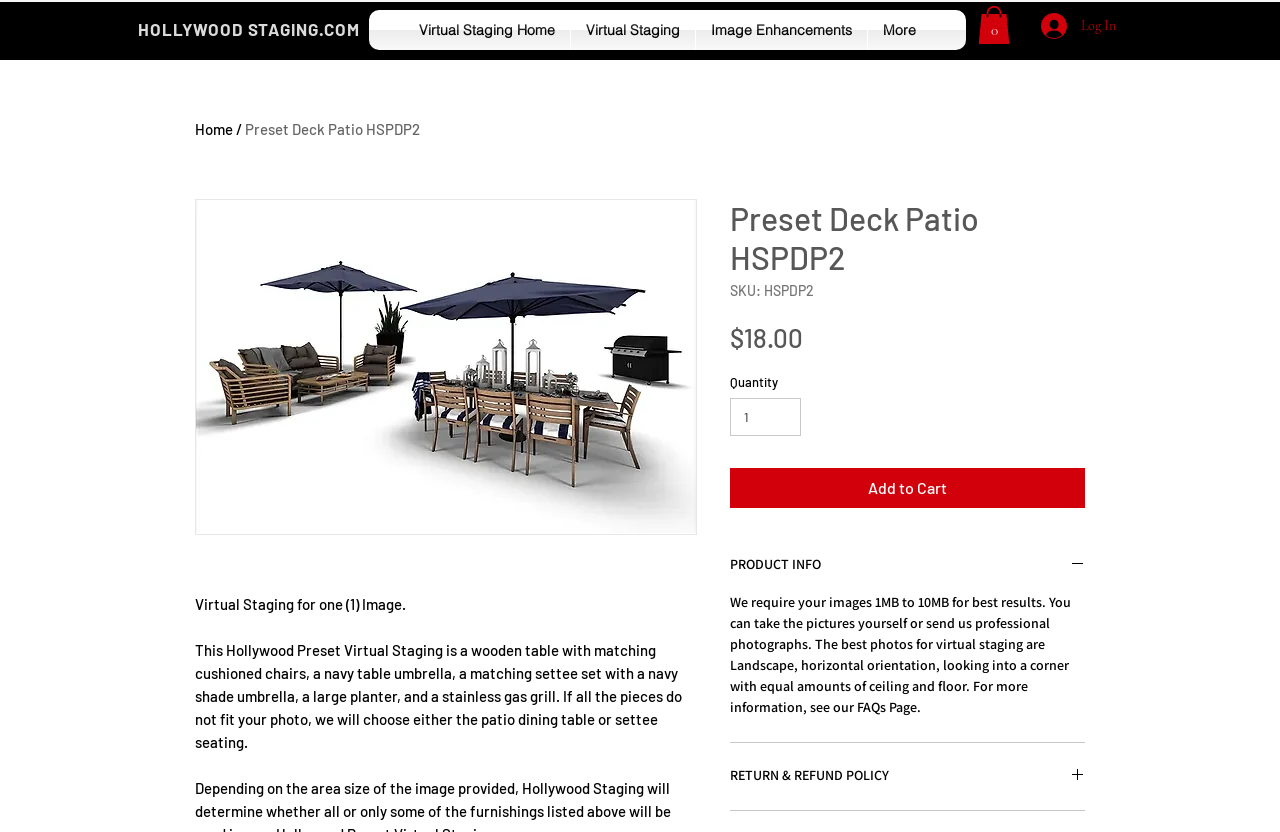Find the bounding box coordinates of the clickable area that will achieve the following instruction: "View product information".

[0.57, 0.668, 0.848, 0.691]